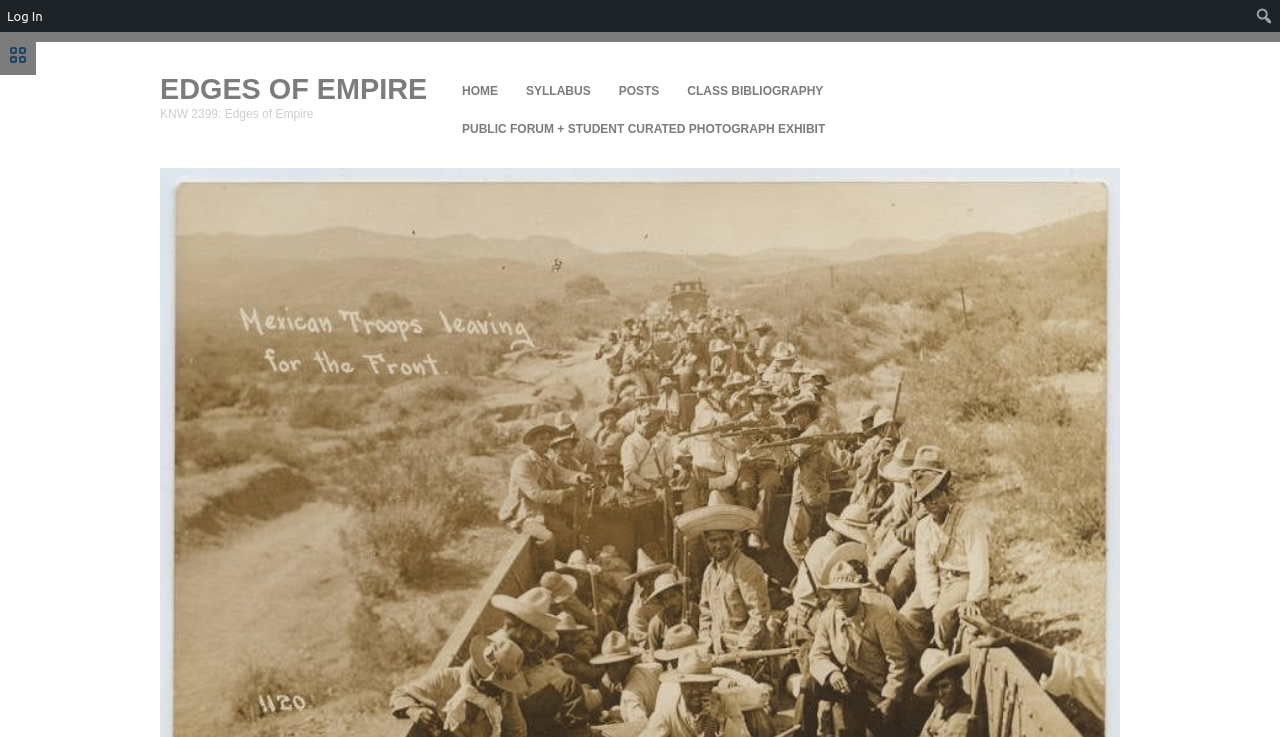Given the following UI element description: "alt="panelarrow"", find the bounding box coordinates in the webpage screenshot.

[0.0, 0.043, 0.028, 0.102]